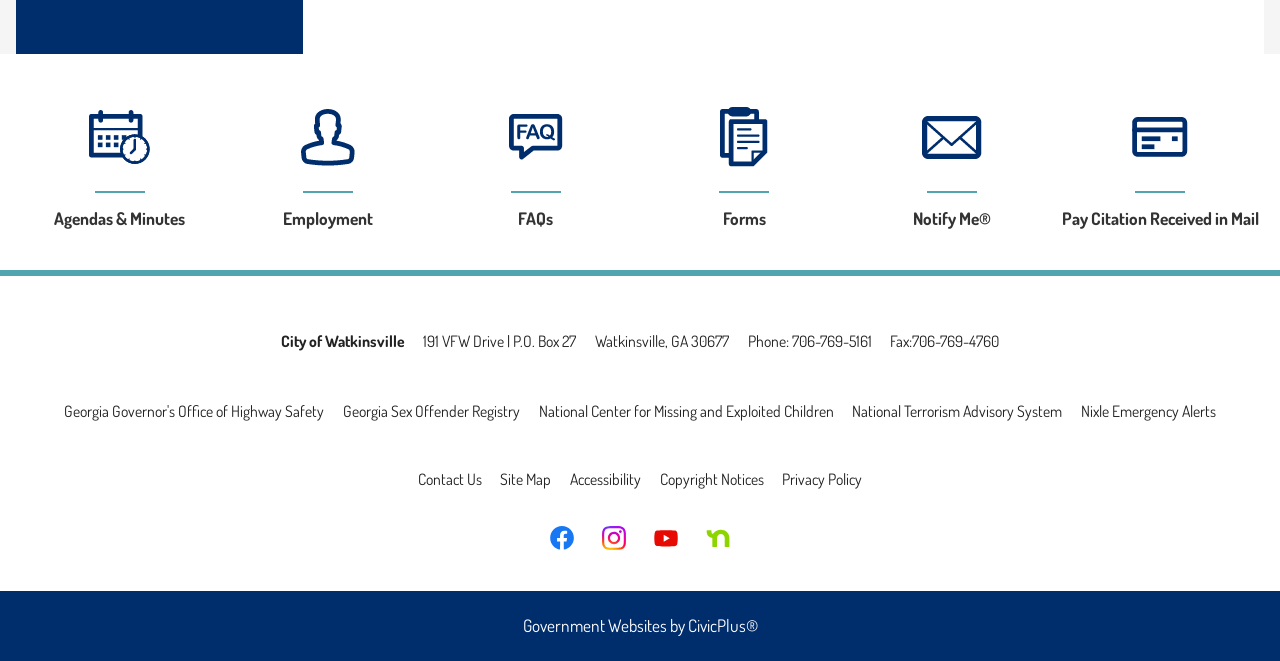Please find the bounding box coordinates for the clickable element needed to perform this instruction: "Call 706-769-5161".

[0.618, 0.501, 0.681, 0.532]